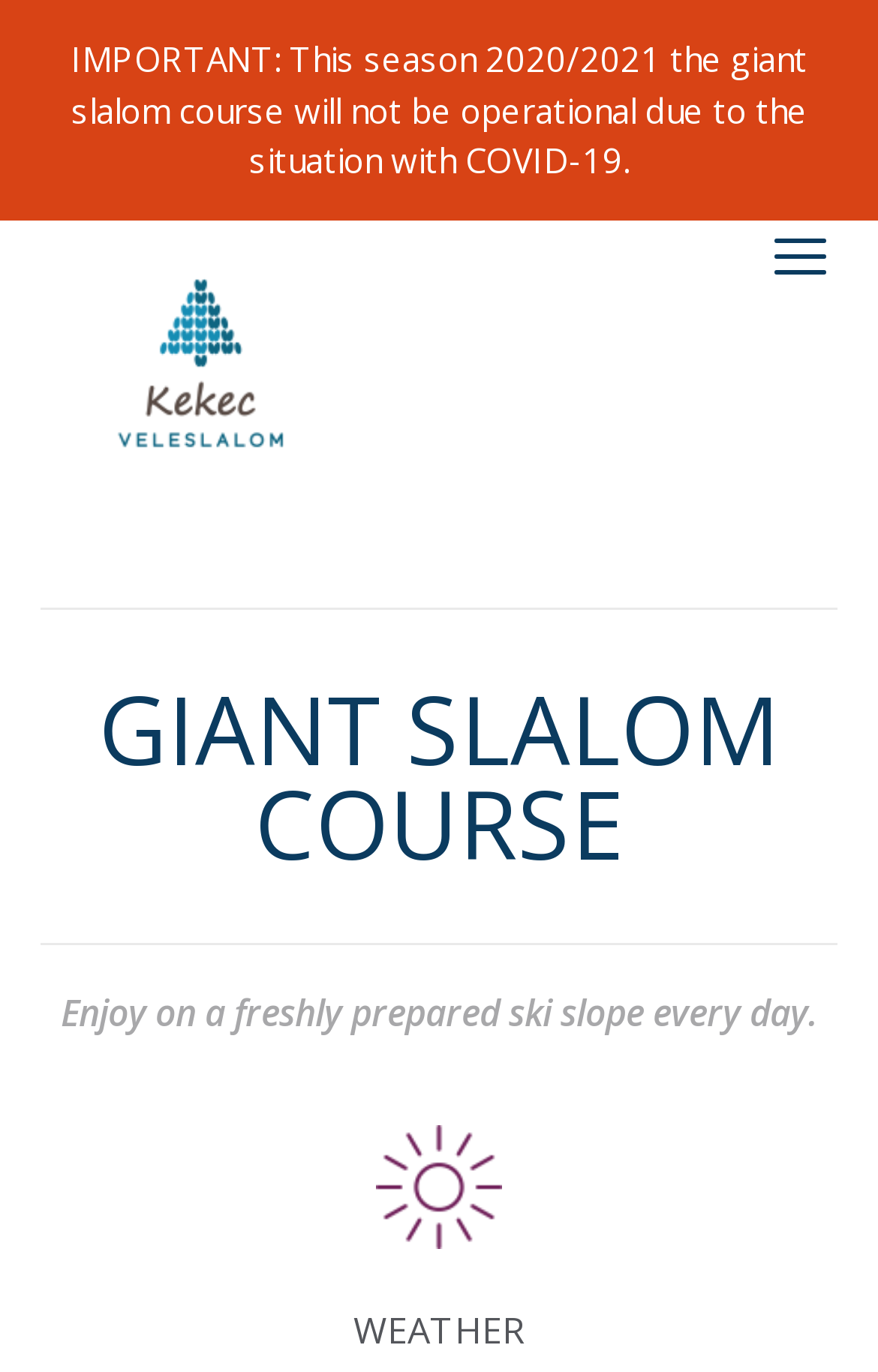Summarize the webpage comprehensively, mentioning all visible components.

The webpage is about the Giant Slalom Course at Snežni Park Kranjska Gora. At the top left, there is a link to Snežni Park Kranjska Gora. Below it, there is a layout table that spans the entire width of the page. On the right side of the table, there is a link labeled "open O". 

The main heading "GIANT SLALOM COURSE" is prominently displayed in the middle of the page. Below the heading, there is a paragraph of text that invites visitors to enjoy the freshly prepared ski slope every day. 

Further down, there is a secondary heading "WEATHER" located near the bottom of the page. Above the weather section, there is an important notice stating that the giant slalom course will not be operational during the 2020/2021 season due to the COVID-19 situation.